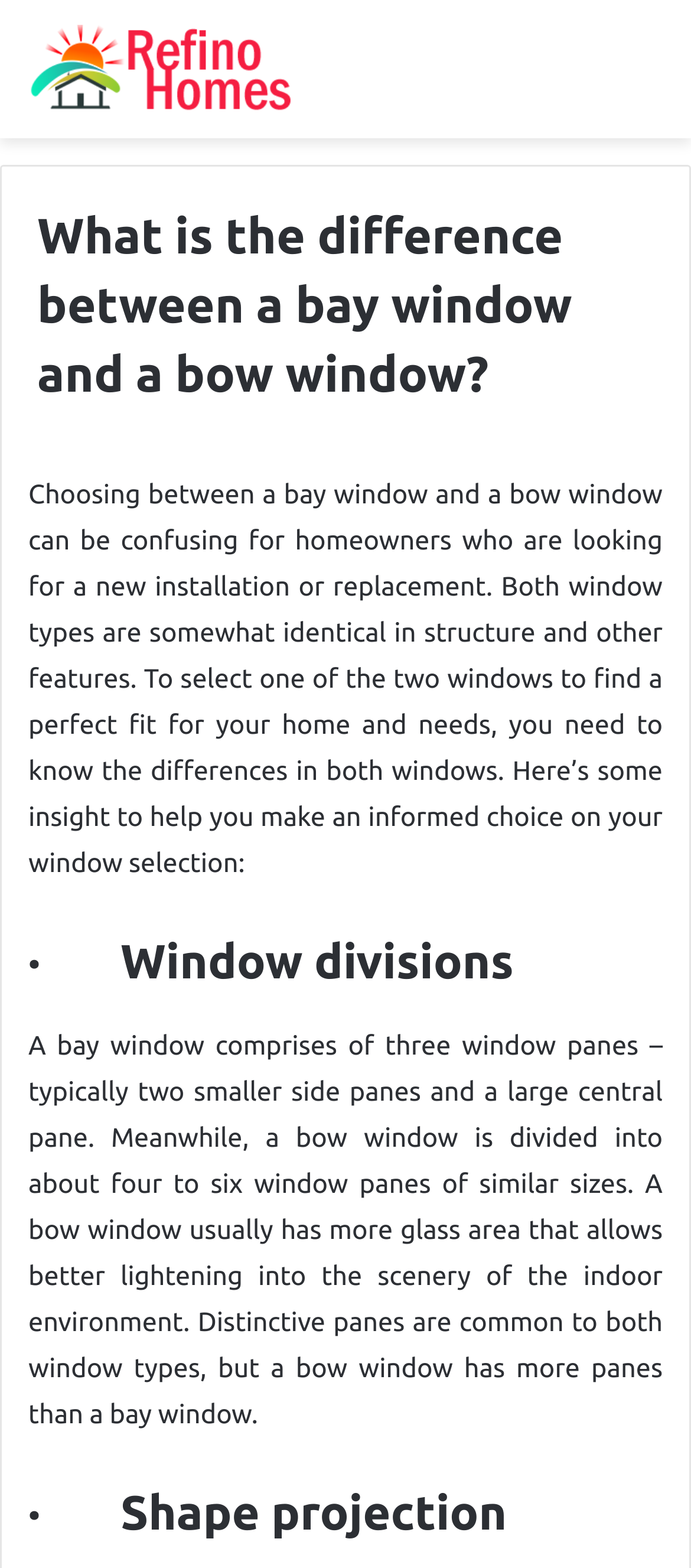Please give a short response to the question using one word or a phrase:
How many side panes does a typical bay window have?

Two